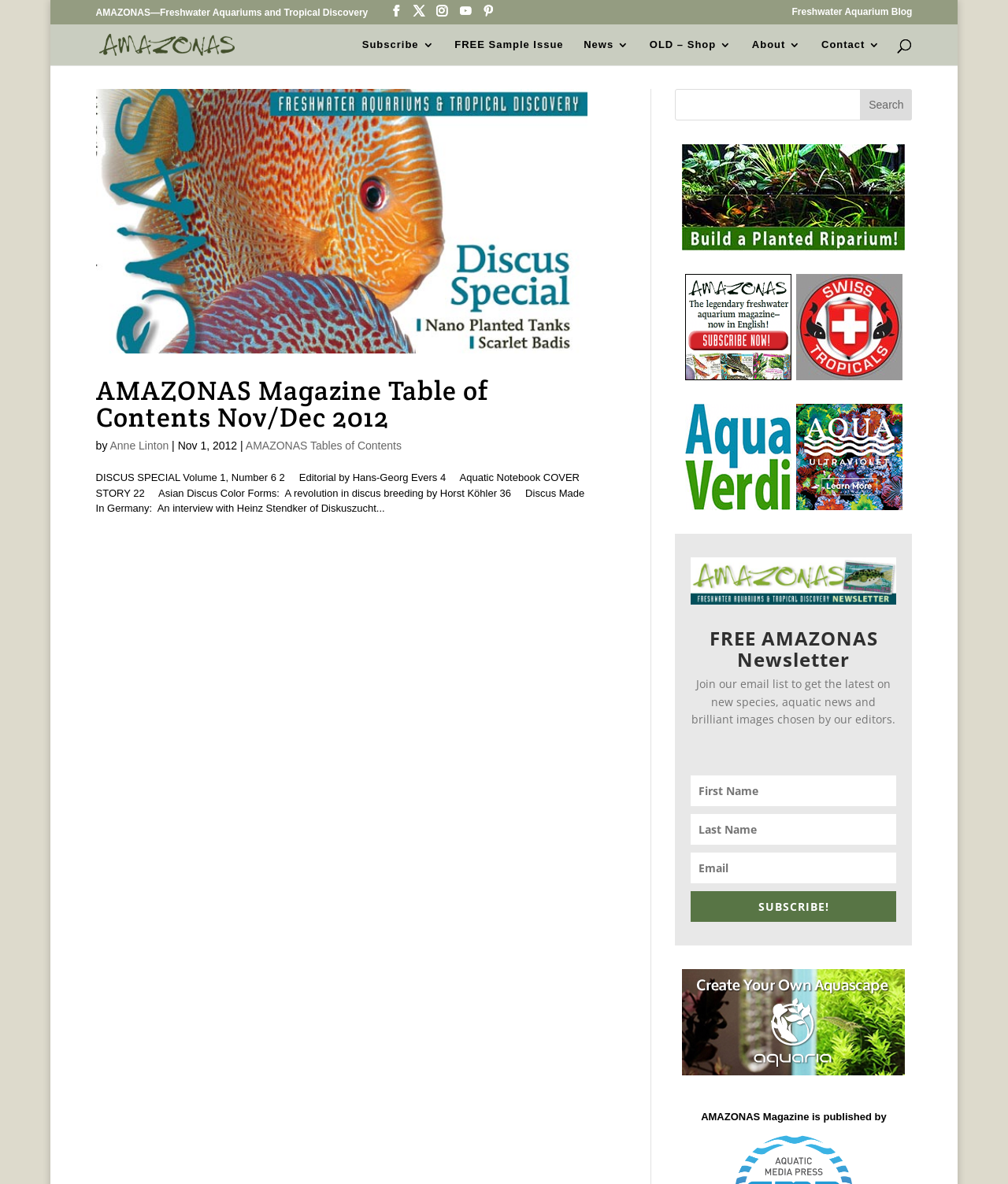Generate a comprehensive description of the webpage.

The webpage is an archive of Amazonas Magazine, a freshwater aquarium and tropical discovery publication. At the top, there is a header section with the magazine's title, "AMAZONAS—Freshwater Aquariums and Tropical Discovery", accompanied by five social media links and a search bar. Below the header, there is a navigation menu with links to "Freshwater Aquarium Blog", "AMAZONAS Magazine", "Subscribe", "News", "Shop", "About", and "Contact".

The main content area features an article section with a table of contents for the November/December 2012 issue. The article section is divided into two parts: the top part displays the title, "AMAZONAS Magazine Table of Contents Nov/Dec 2012", with an image and a link to the table of contents. The bottom part displays a brief summary of the issue, including the editorial, cover story, and other articles.

To the right of the article section, there are three advertisements displayed in iframes. Below the article section, there is a search bar and a section promoting the FREE AMAZONAS Newsletter. The newsletter section includes a heading, a brief description, and a subscription form with fields for first name, last name, and email.

At the bottom of the page, there is a footer section with a static text "AMAZONAS Magazine is published by" and three more advertisements displayed in iframes.